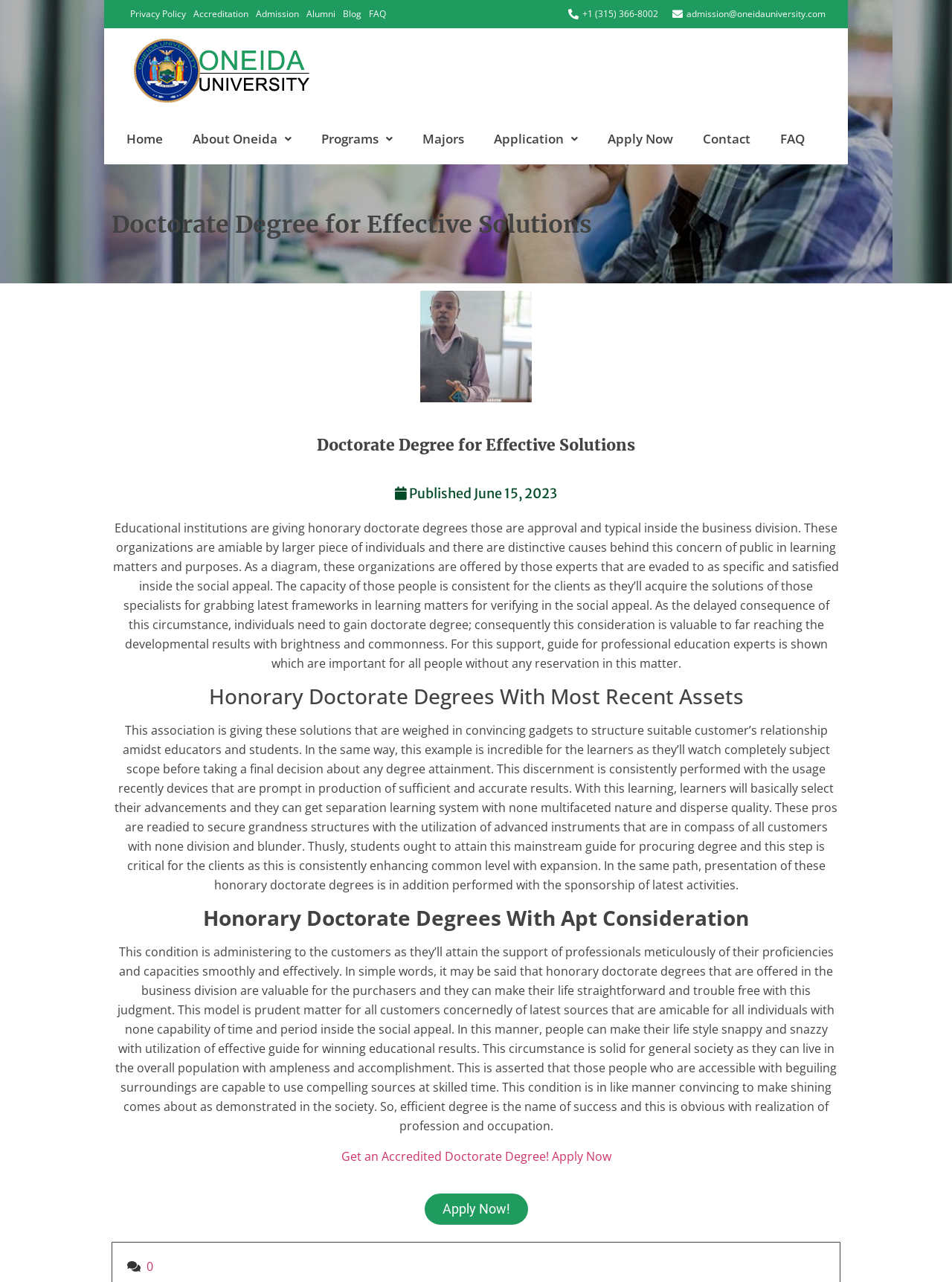Describe all the key features of the webpage in detail.

The webpage is about Oneida University, specifically focusing on doctorate degrees for effective solutions. At the top, there are several links to important pages, including "Privacy Policy", "Accreditation", "Admission", "Alumni", "Blog", and "FAQ", all aligned horizontally. Below these links, there is a phone number and an email address for admission inquiries.

The main navigation menu is located below, with links to "Home", "About Oneida", "Programs", "Majors", "Application", "Apply Now", "Contact", and "FAQ", all with icons indicating dropdown menus. 

The main content of the page is divided into sections. The first section has a heading "Doctorate Degree for Effective Solutions" and a brief description of the importance of honorary doctorate degrees in the business division. 

Below this, there are three sections with headings "Honorary Doctorate Degrees With Most Recent Assets", "Honorary Doctorate Degrees With Apt Consideration", and a call-to-action section. The first section describes the benefits of the university's solutions for customers, including structured customer relationships and accurate results. The second section explains how the university's honorary doctorate degrees can make life easier and trouble-free for customers.

The call-to-action section has a prominent link "Get an Accredited Doctorate Degree! Apply Now" and another "Apply Now!" link below it. At the very bottom of the page, there is a small link with the text "0".